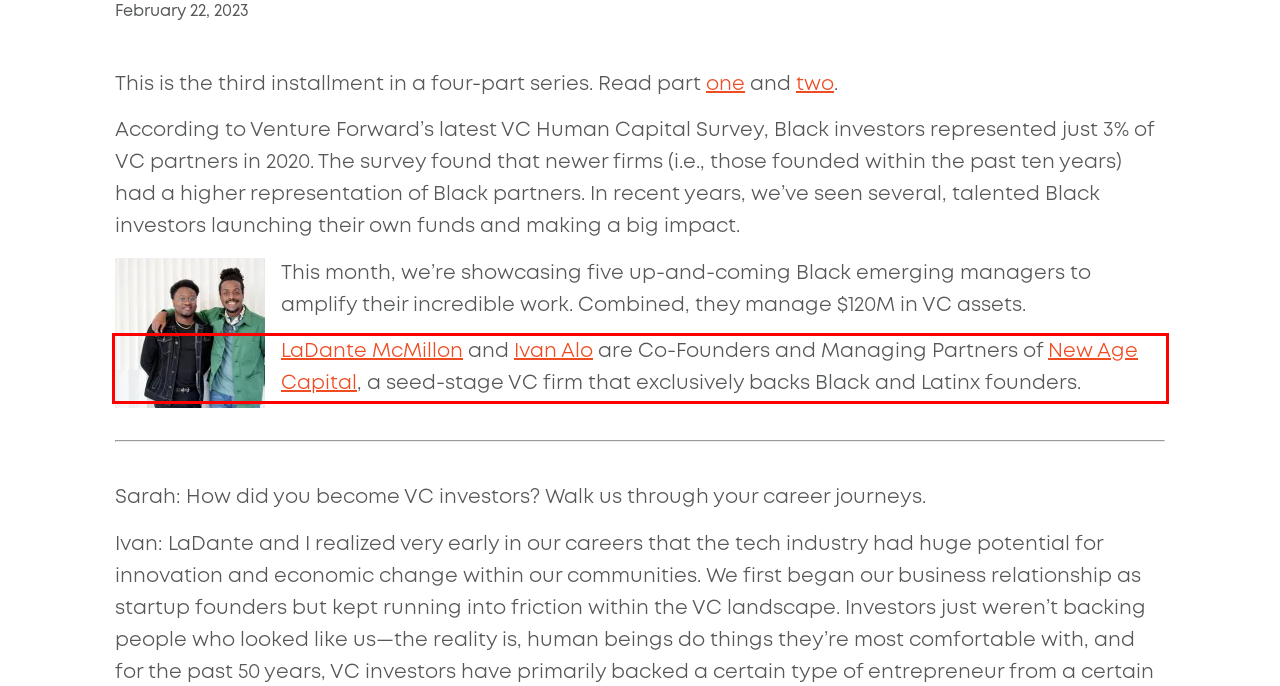Please perform OCR on the UI element surrounded by the red bounding box in the given webpage screenshot and extract its text content.

LaDante McMillon and Ivan Alo are Co-Founders and Managing Partners of New Age Capital, a seed-stage VC firm that exclusively backs Black and Latinx founders.